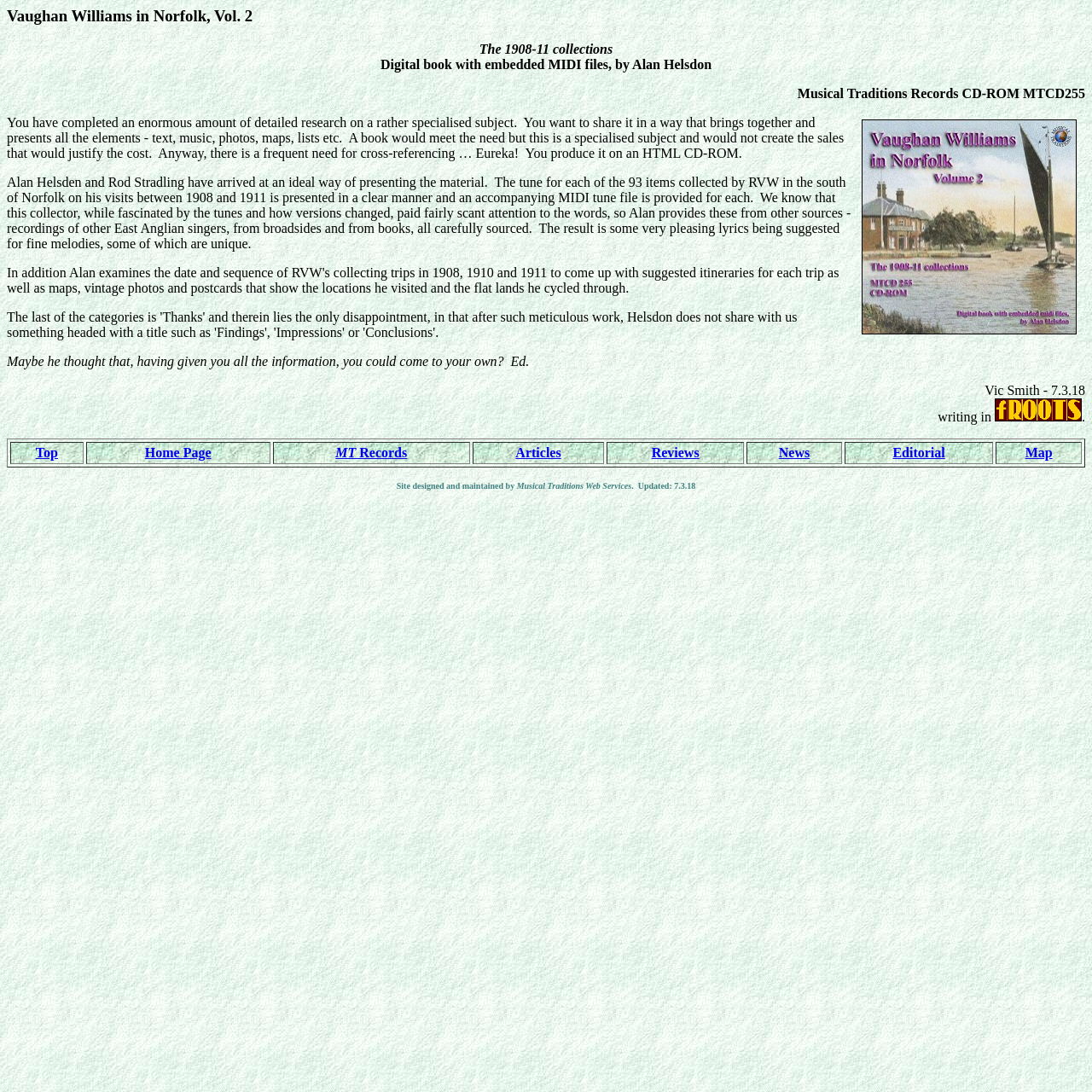Utilize the details in the image to give a detailed response to the question: How many items are collected by RVW in the south of Norfolk?

The webpage mentions that the digital book presents the tune for each of the 93 items collected by RVW in the south of Norfolk on his visits between 1908 and 1911.